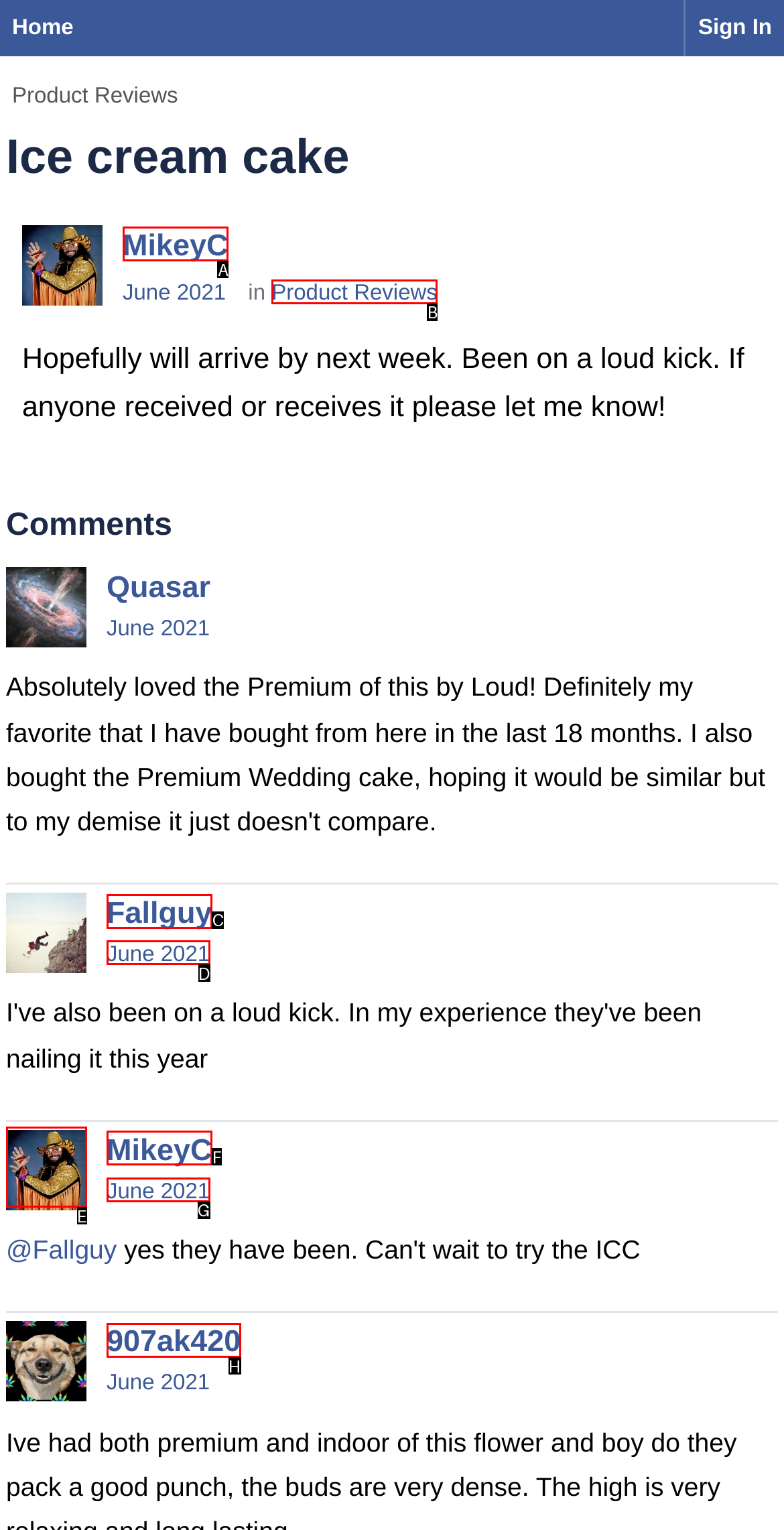Which lettered UI element aligns with this description: parent_node: MikeyC title="MikeyC"
Provide your answer using the letter from the available choices.

E